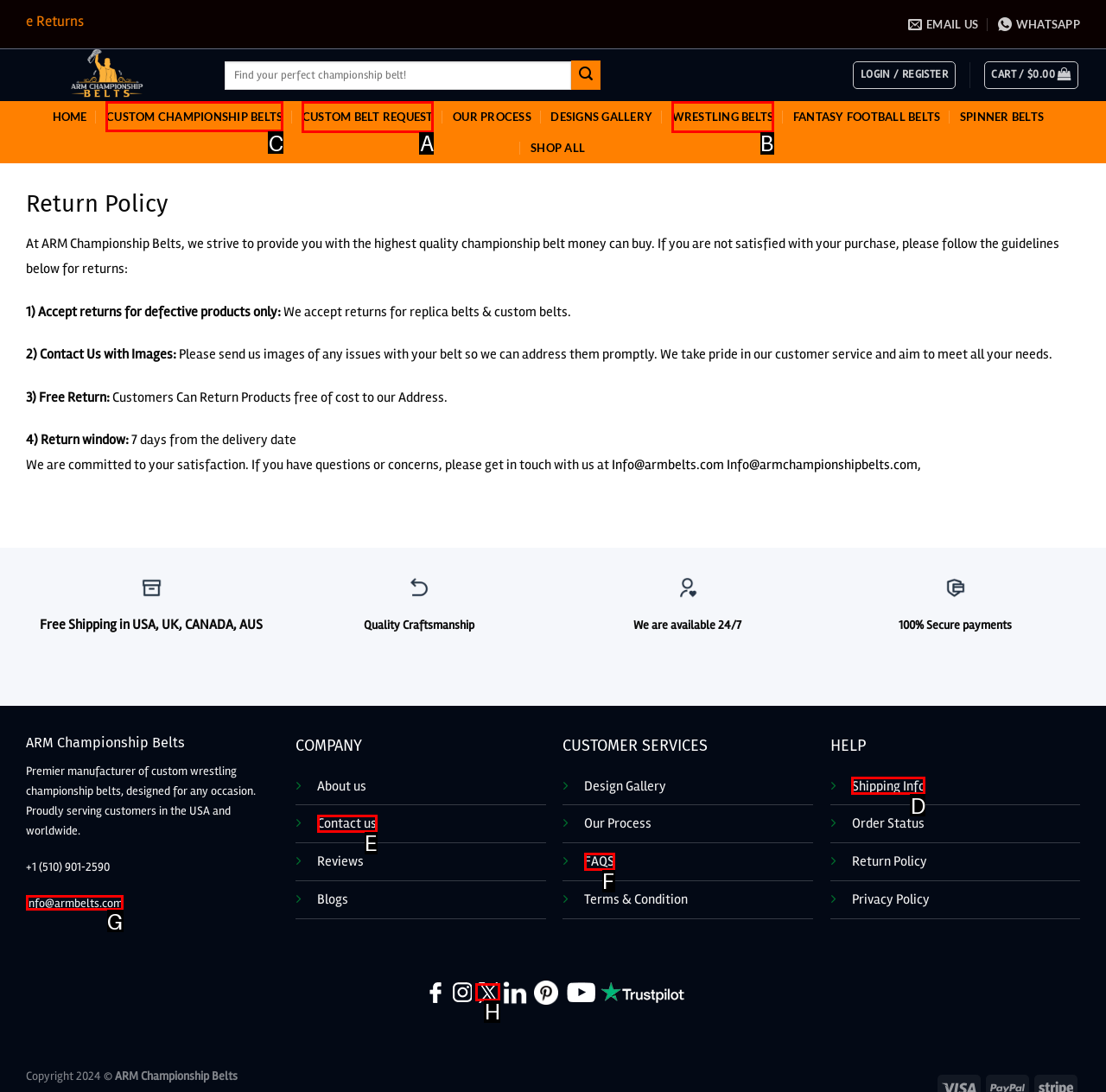Identify the correct HTML element to click for the task: View our custom championship belts. Provide the letter of your choice.

C